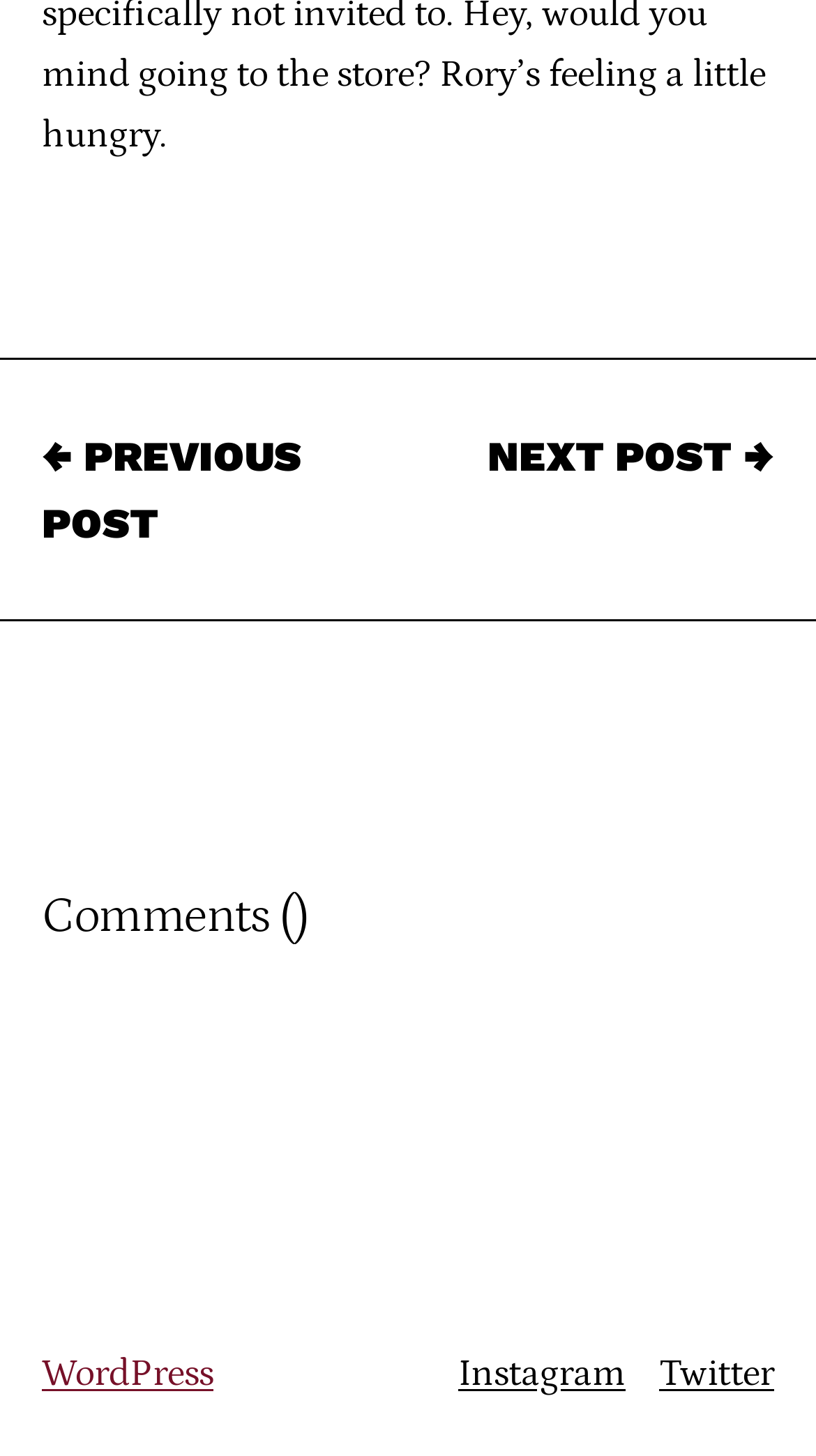What is the purpose of the '← PREVIOUS POST' link?
Answer the question with a single word or phrase derived from the image.

To navigate to previous post